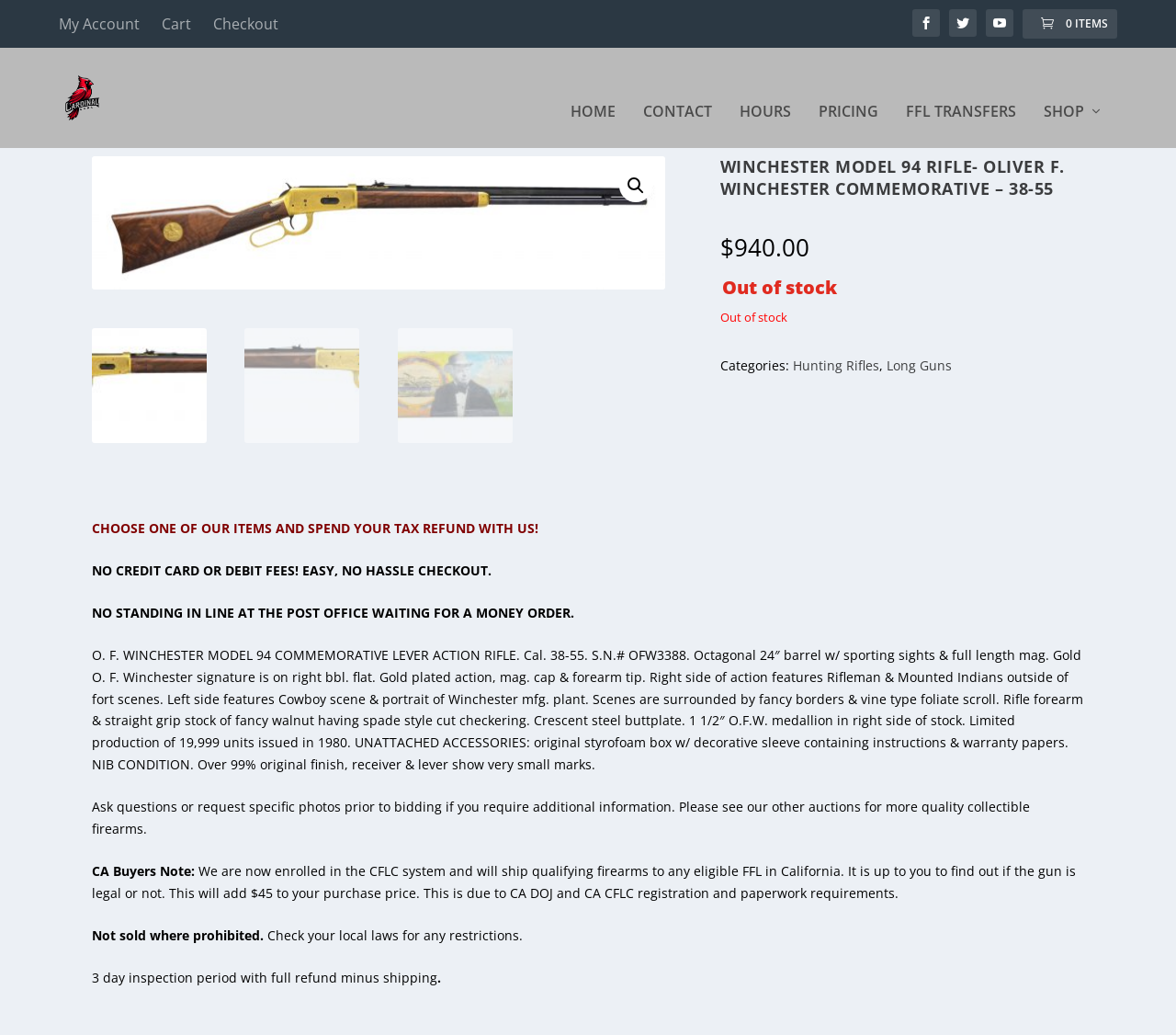Provide your answer in one word or a succinct phrase for the question: 
What is the material of the rifle's forearm and straight grip stock?

Fancy walnut